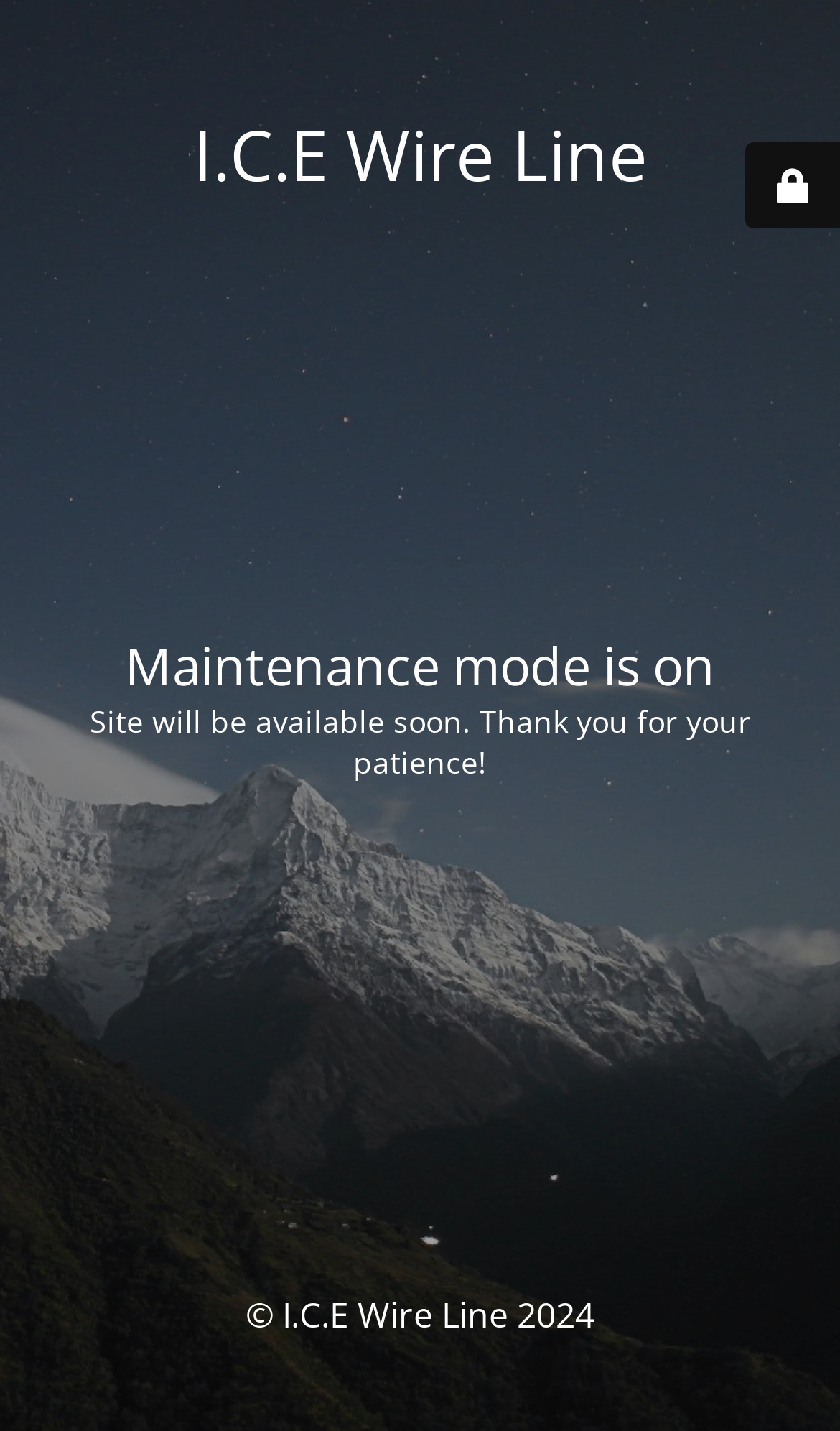Identify and extract the main heading of the webpage.

I.C.E Wire Line